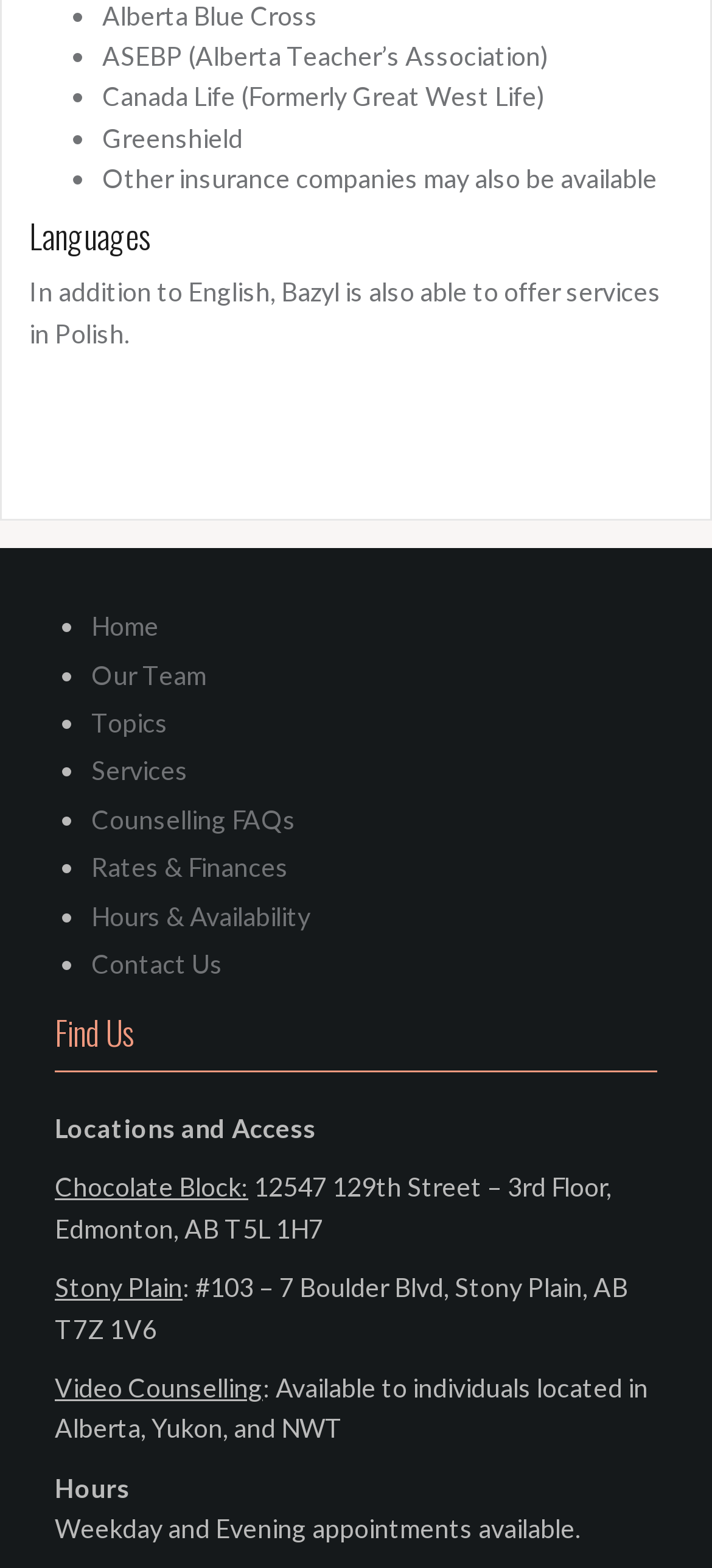What is the availability of appointments?
Using the image, respond with a single word or phrase.

Weekday and Evening